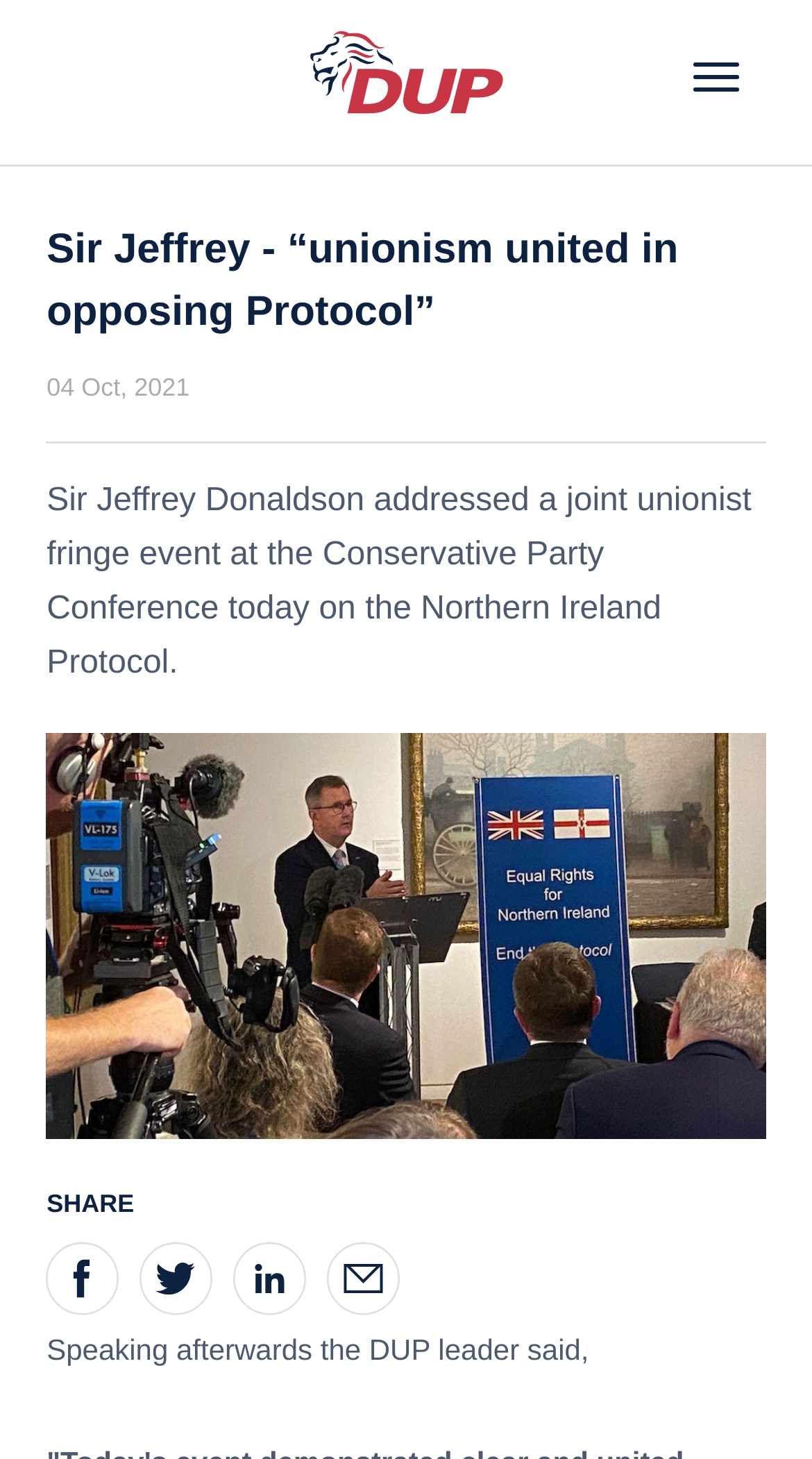Summarize the webpage with intricate details.

The webpage appears to be a news article or press release about Sir Jeffrey Donaldson's address at a joint unionist event at the Conservative Party Conference on the Northern Ireland Protocol. 

At the top of the page, there is a branding link and image, taking up about half of the width of the page. To the right of the branding, there is a button. 

Below the branding, there is a heading that reads "Sir Jeffrey - “unionism united in opposing Protocol”" which spans almost the entire width of the page. 

Underneath the heading, there is a date "04 Oct, 2021" followed by a paragraph of text that summarizes Sir Jeffrey Donaldson's address at the event. 

Below the text, there is a large image that takes up most of the width of the page. 

At the bottom of the page, there are social media sharing links, including Facebook, Twitter, Linkedin, and Email, each accompanied by an icon. These links are aligned horizontally and take up about half of the width of the page. 

Finally, there is a quote from the DUP leader, Sir Jeffrey Donaldson, which is displayed below the social media links.